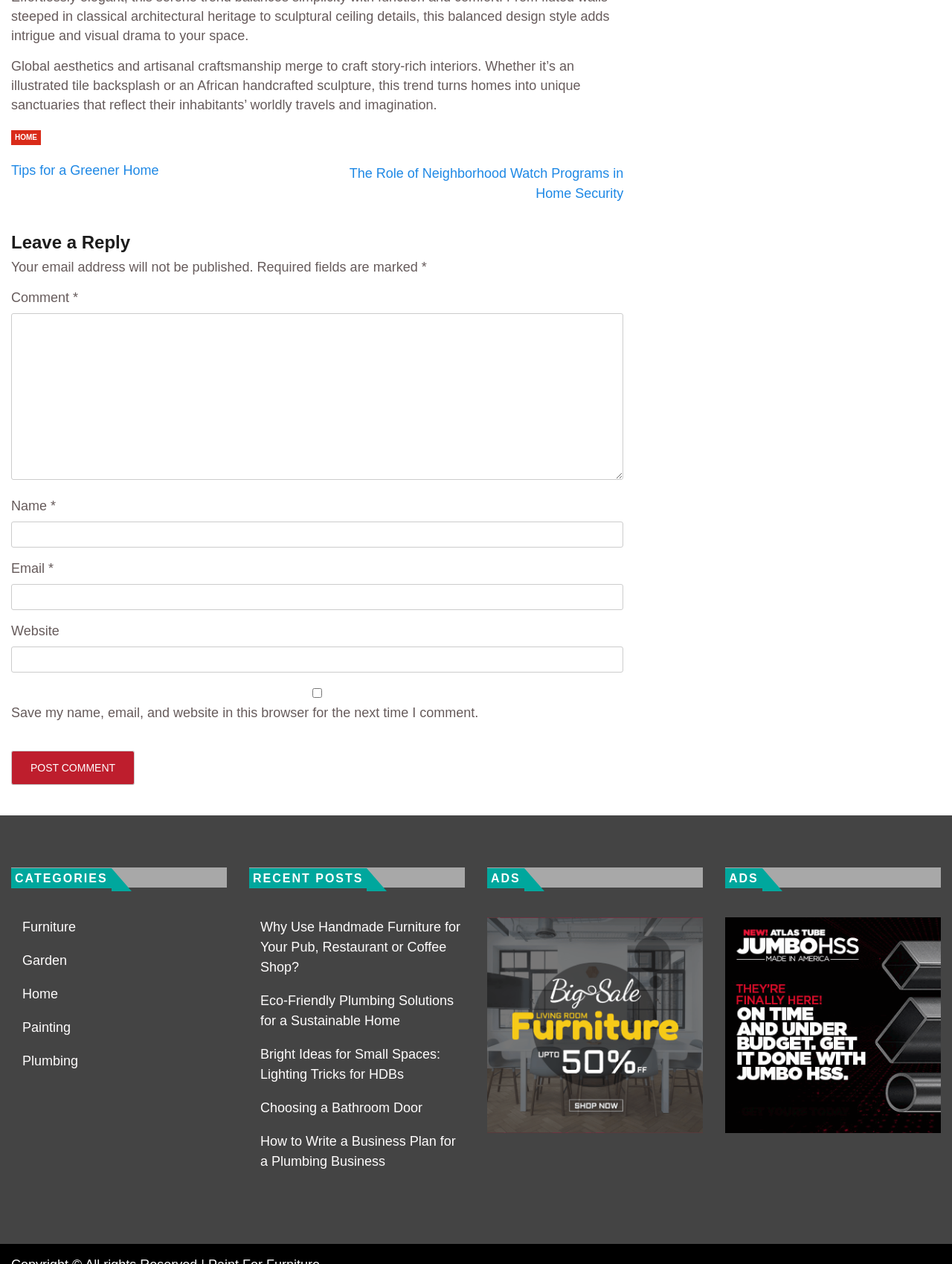Please specify the bounding box coordinates of the element that should be clicked to execute the given instruction: 'Click on the 'Tips for a Greener Home' link'. Ensure the coordinates are four float numbers between 0 and 1, expressed as [left, top, right, bottom].

[0.012, 0.129, 0.167, 0.141]